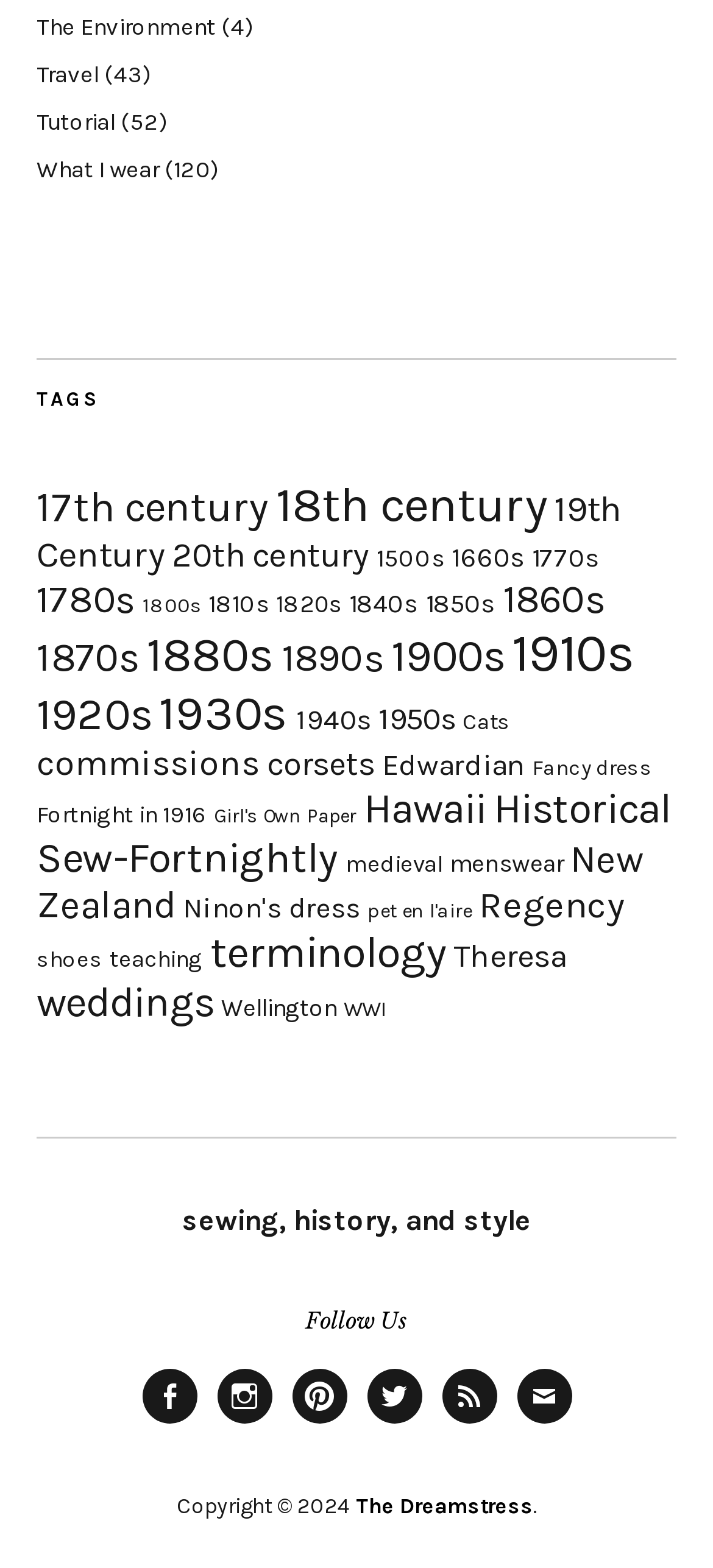What is the name of the website?
Please respond to the question with a detailed and informative answer.

I found this information by looking at the link 'The Dreamstress' at the bottom of the webpage, which suggests that this is the name of the website.